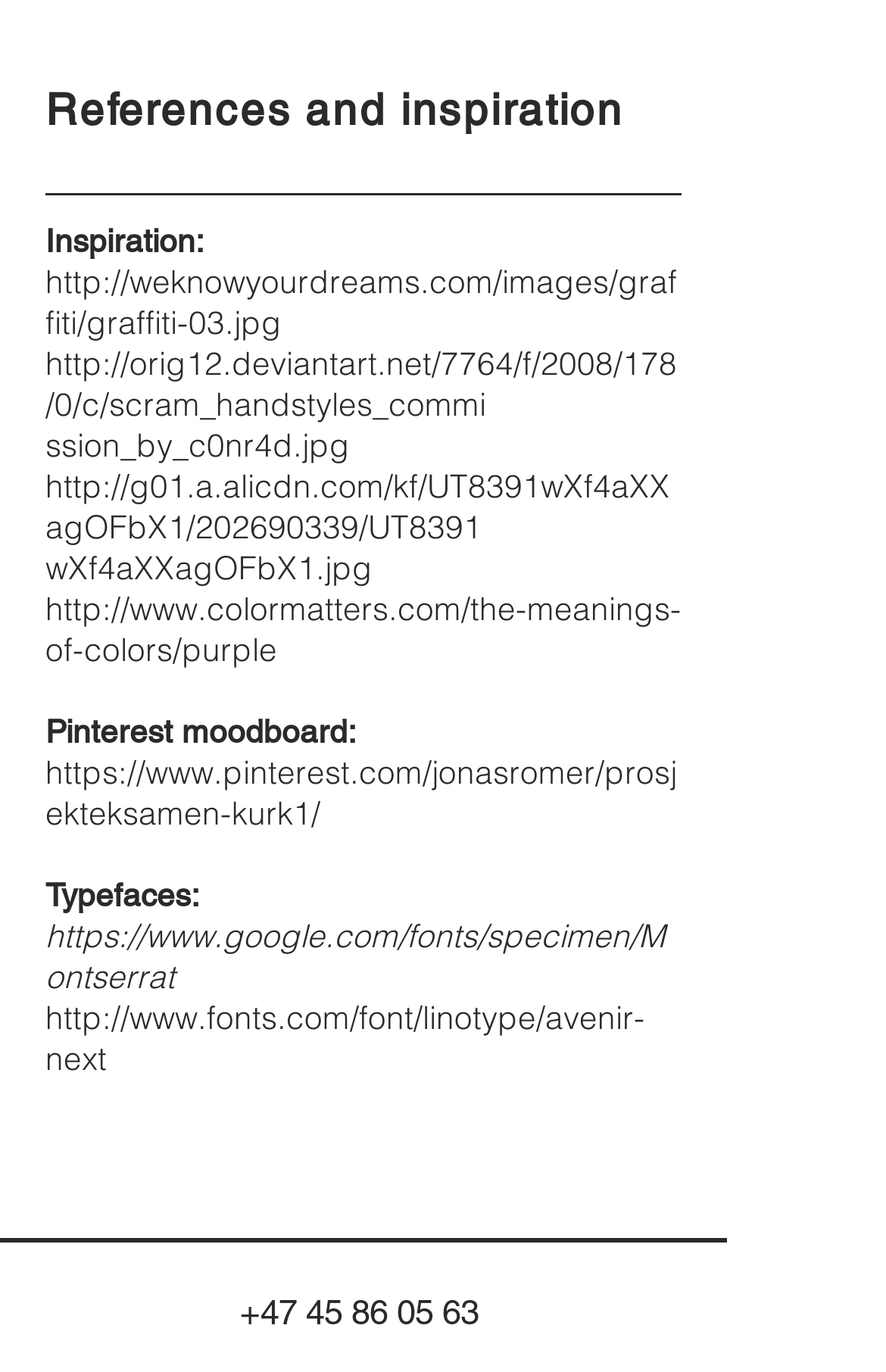Extract the bounding box coordinates for the HTML element that matches this description: "+47 45 86 05 63". The coordinates should be four float numbers between 0 and 1, i.e., [left, top, right, bottom].

[0.271, 0.941, 0.54, 0.969]